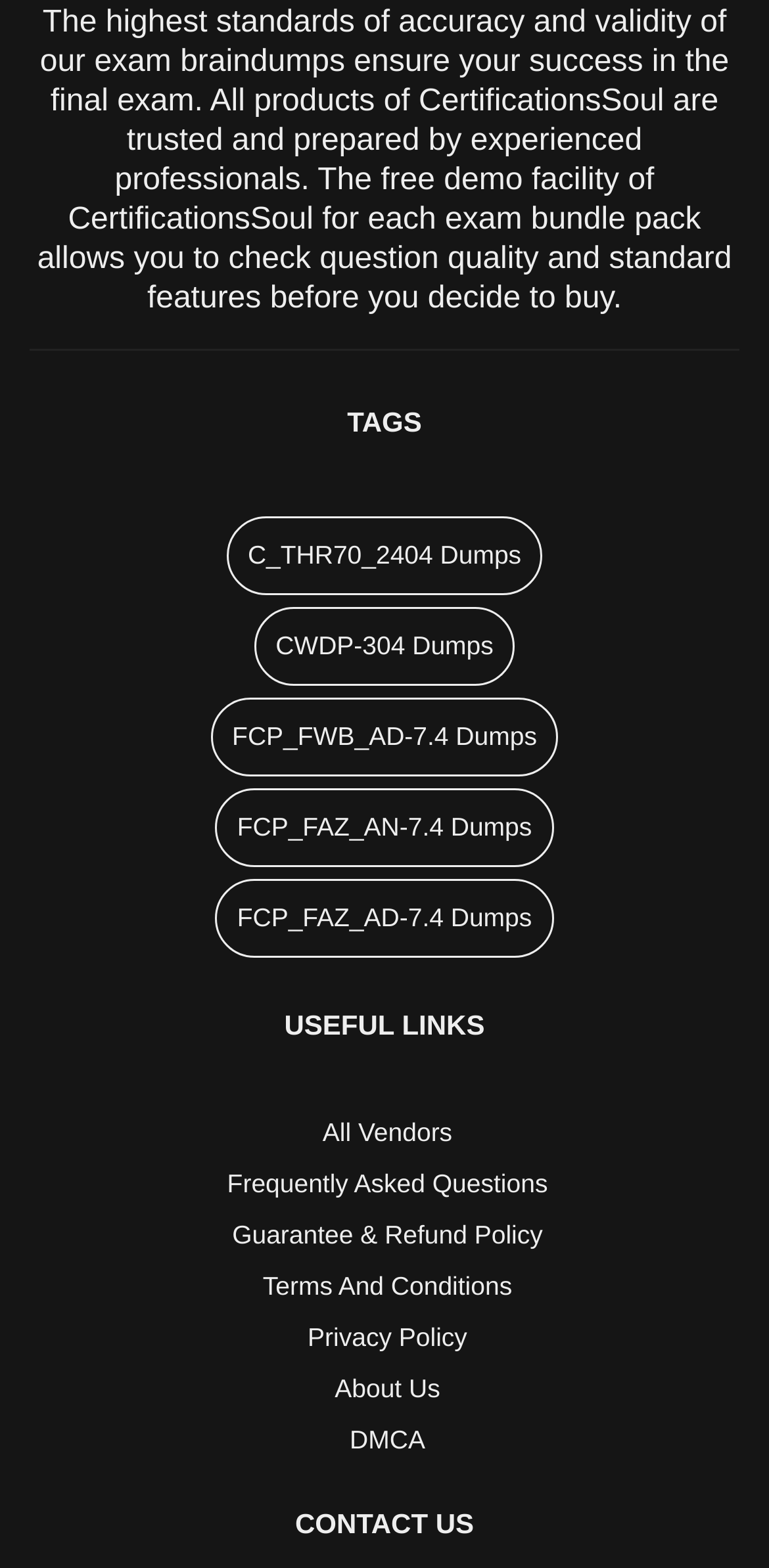Find the bounding box coordinates of the element you need to click on to perform this action: 'Browse All Vendors'. The coordinates should be represented by four float values between 0 and 1, in the format [left, top, right, bottom].

[0.42, 0.712, 0.588, 0.731]